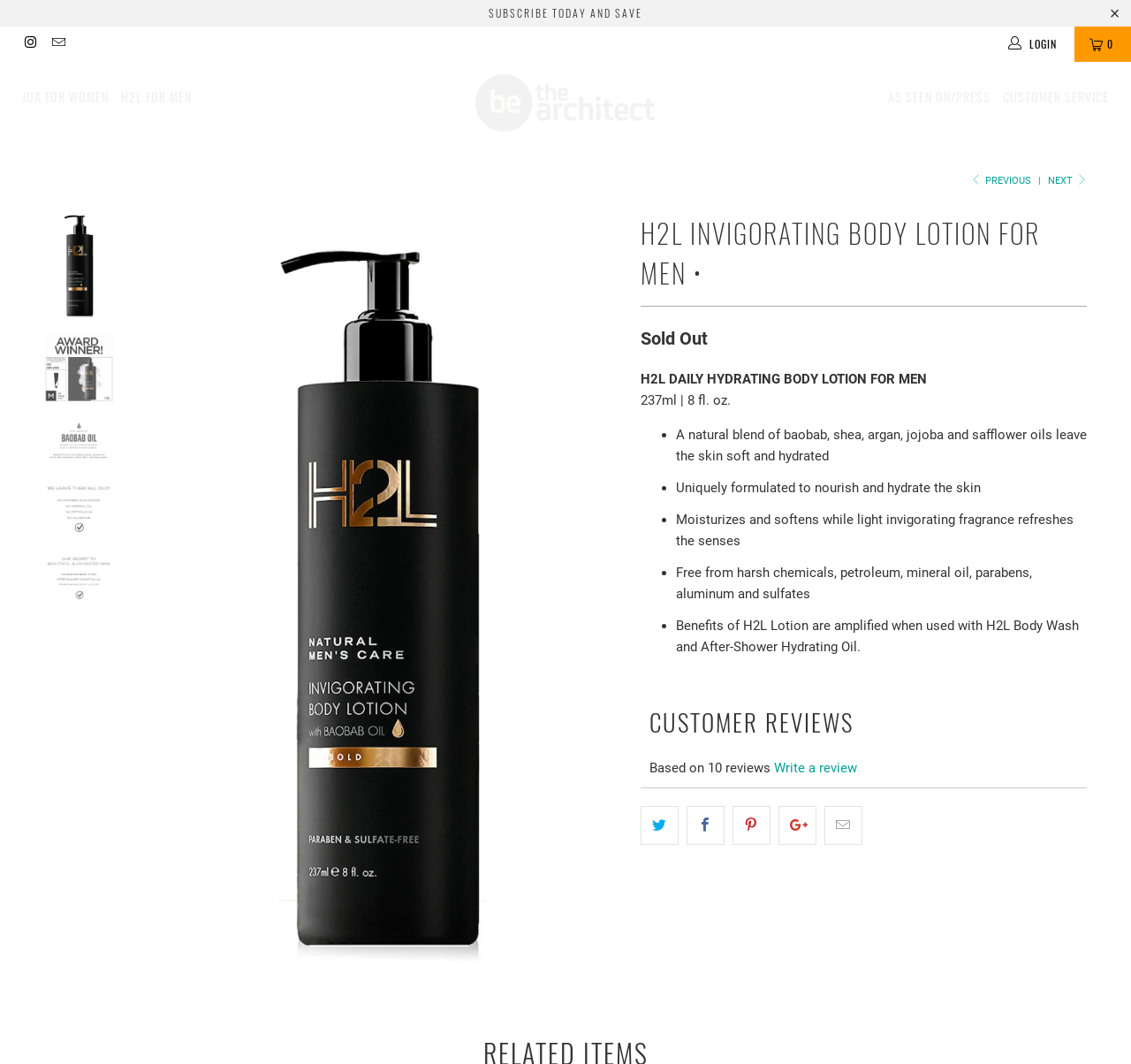Please identify the bounding box coordinates of the area I need to click to accomplish the following instruction: "Go to JUA for women".

[0.02, 0.071, 0.096, 0.112]